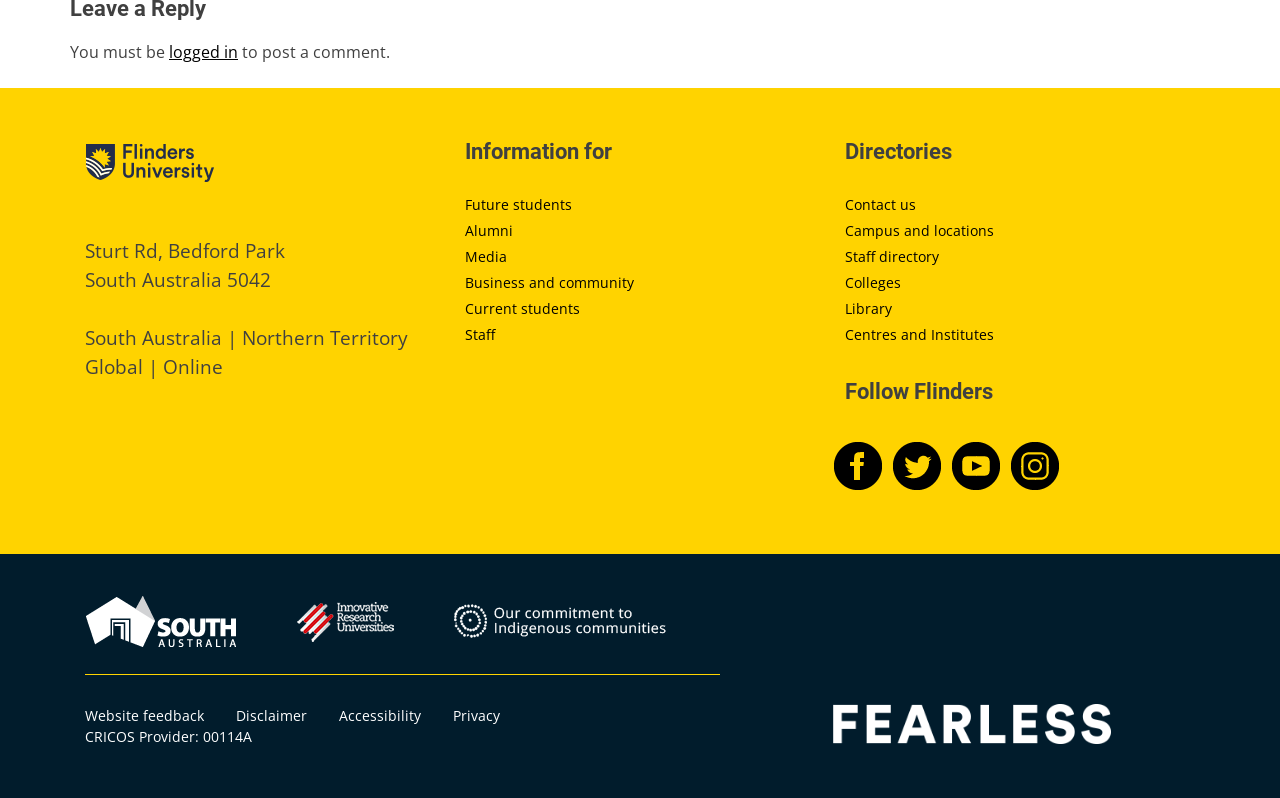Find the bounding box of the element with the following description: "Privacy". The coordinates must be four float numbers between 0 and 1, formatted as [left, top, right, bottom].

[0.354, 0.885, 0.391, 0.909]